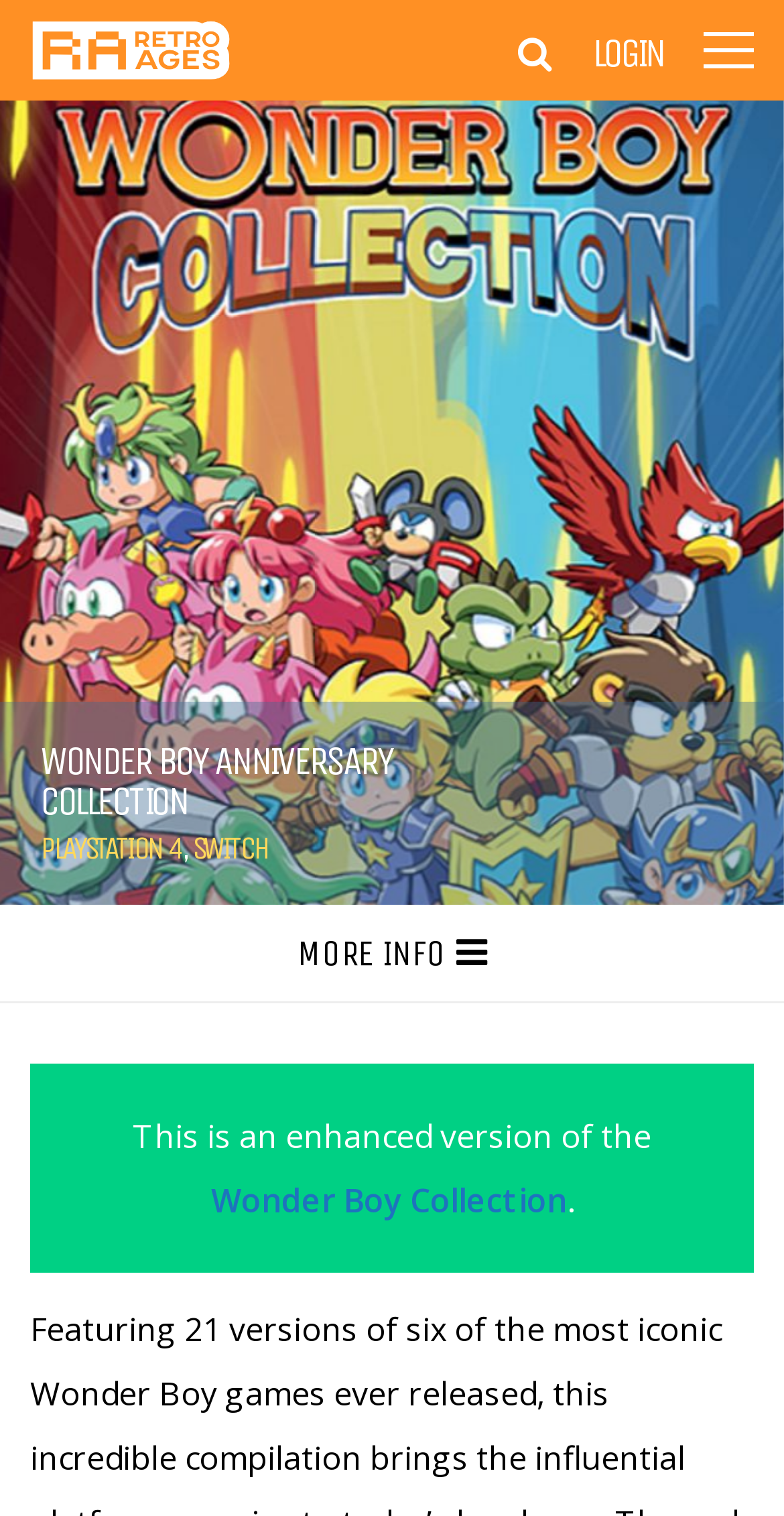Find the bounding box coordinates for the HTML element described in this sentence: "Switch". Provide the coordinates as four float numbers between 0 and 1, in the format [left, top, right, bottom].

[0.245, 0.546, 0.342, 0.572]